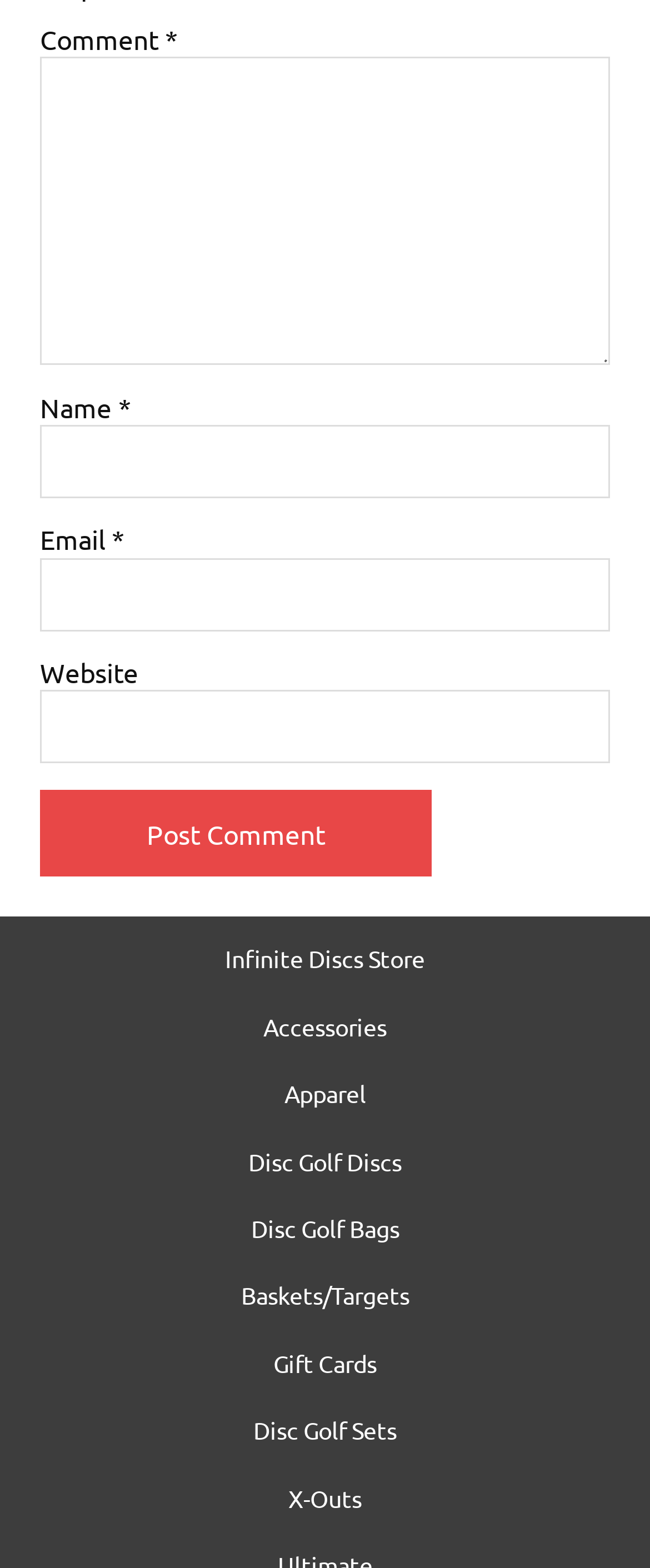How many textboxes are there?
Refer to the screenshot and respond with a concise word or phrase.

4